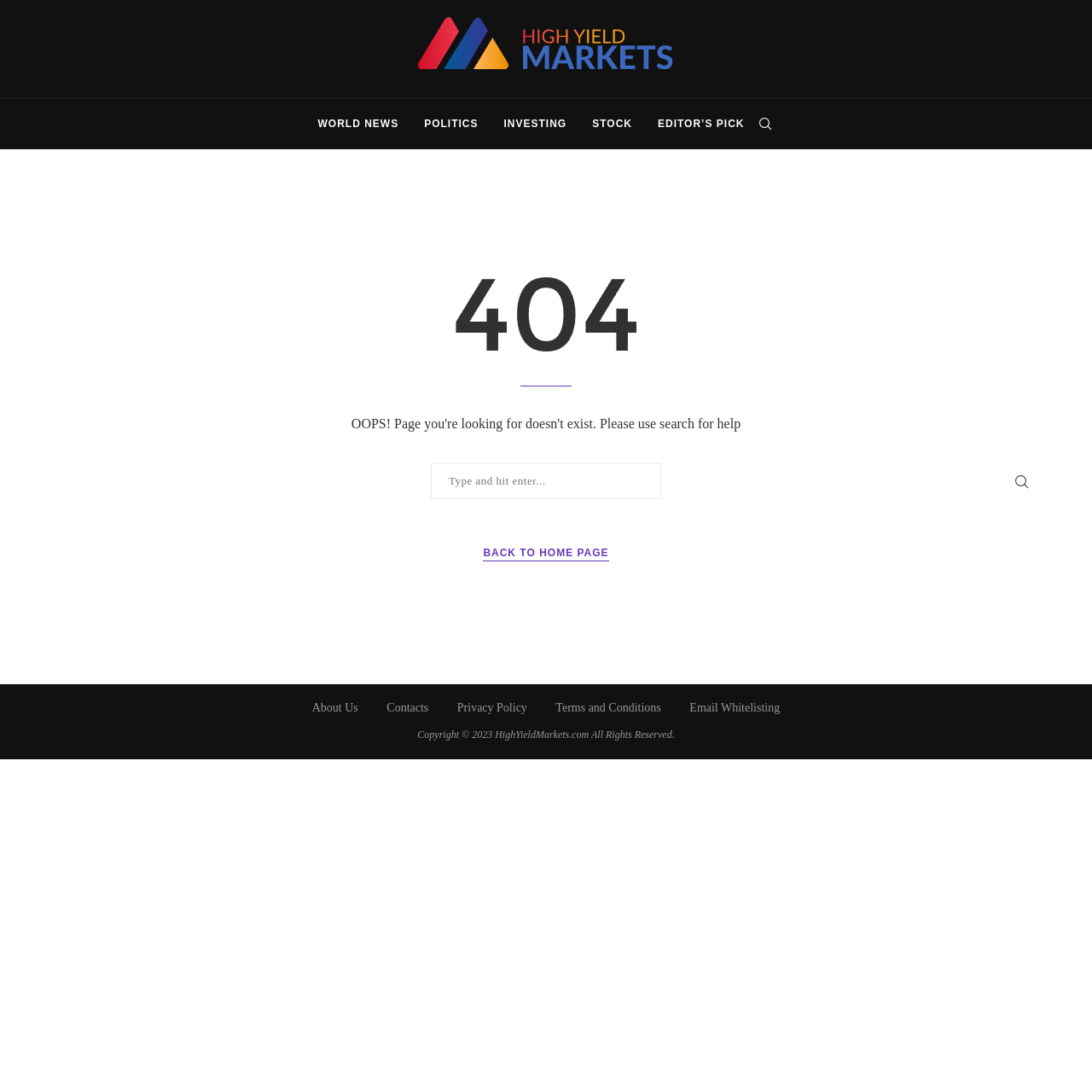What is the purpose of the 'BACK TO HOME PAGE' link?
Look at the screenshot and provide an in-depth answer.

The 'BACK TO HOME PAGE' link is likely used to navigate back to the website's home page from the current page, which is a 404 error page.